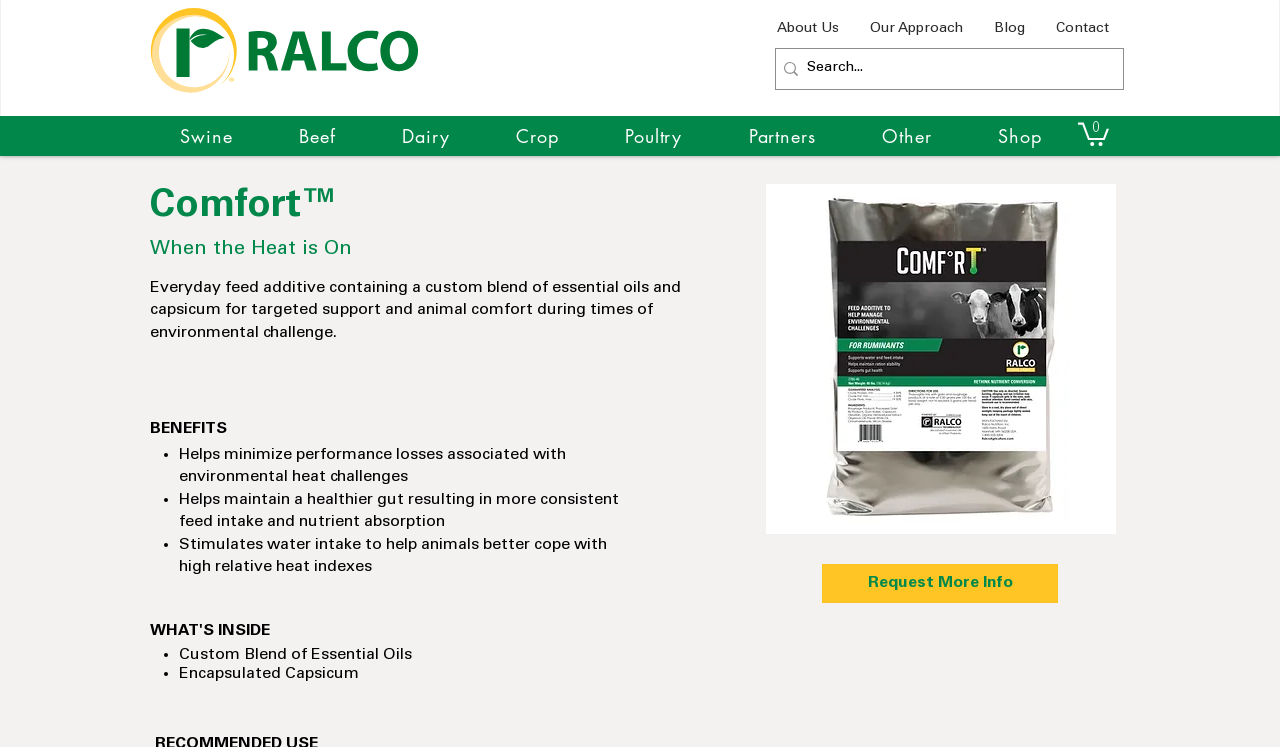Answer the question with a brief word or phrase:
What is the target audience for the product?

Dairy farmers